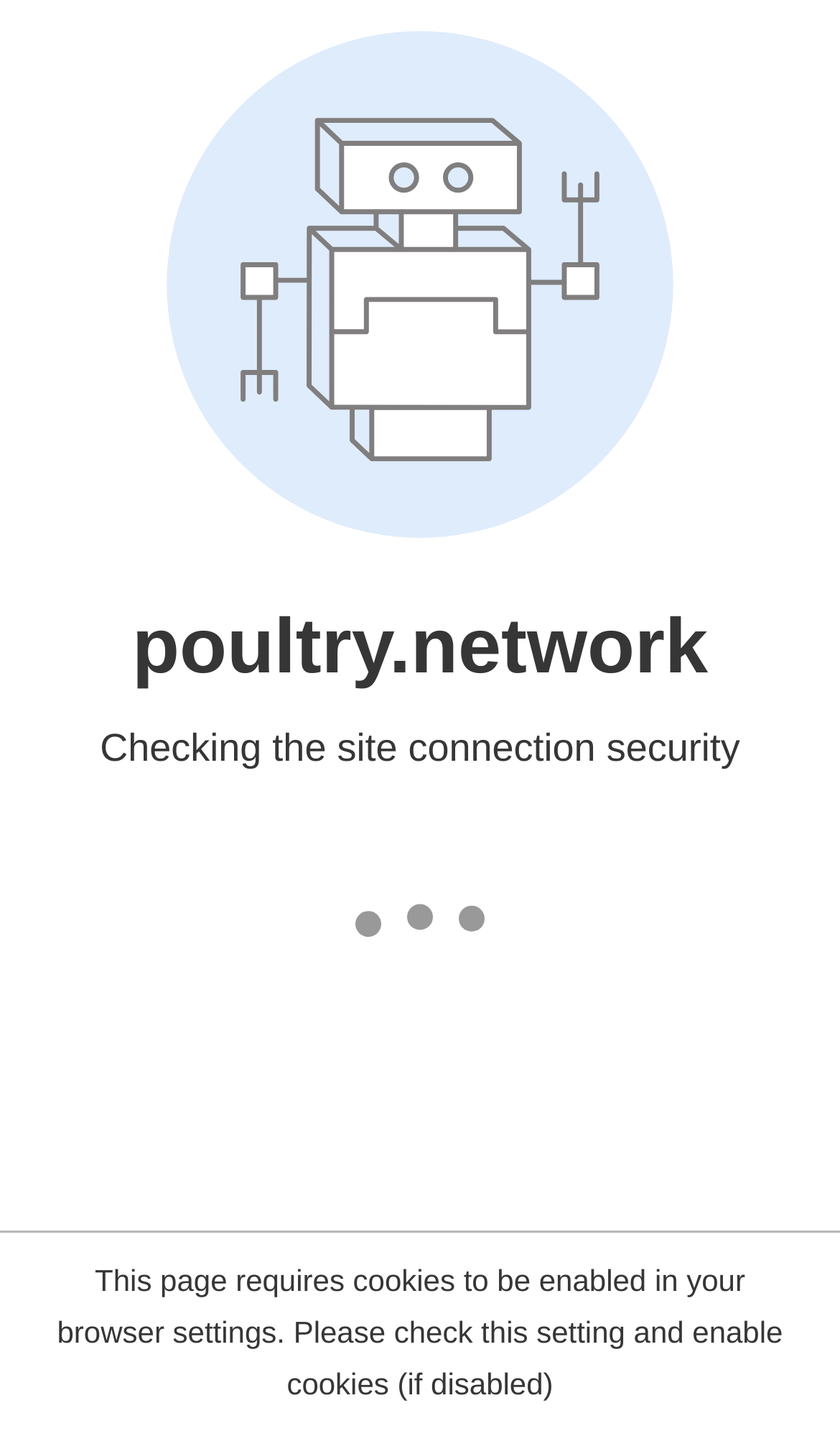Articulate a complete and detailed caption of the webpage elements.

The webpage appears to be an article page from the Poultry Network, with a focus on providing tips for minimizing fire risk on poultry farms. 

At the top left of the page, there is a small text displaying the email address "editor@poultry.network". On the top right, there are three social media links, represented by icons, aligned horizontally. 

Below the social media links, there is a small, almost square-shaped image. 

To the right of the image, there is a button labeled "U". 

The main content of the page is headed by a title "Tips for minimising fire risk on poultry farms" which spans almost the entire width of the page. 

Below the title, there is a section that provides information about the article, including a link to "NFU Mutual", the author's name "Jake Davies (Editor)", the date "Jul 23, 2023", and categories "In-Depth" and "News". 

At the bottom of this section, there is a link to "Subscriber Content".